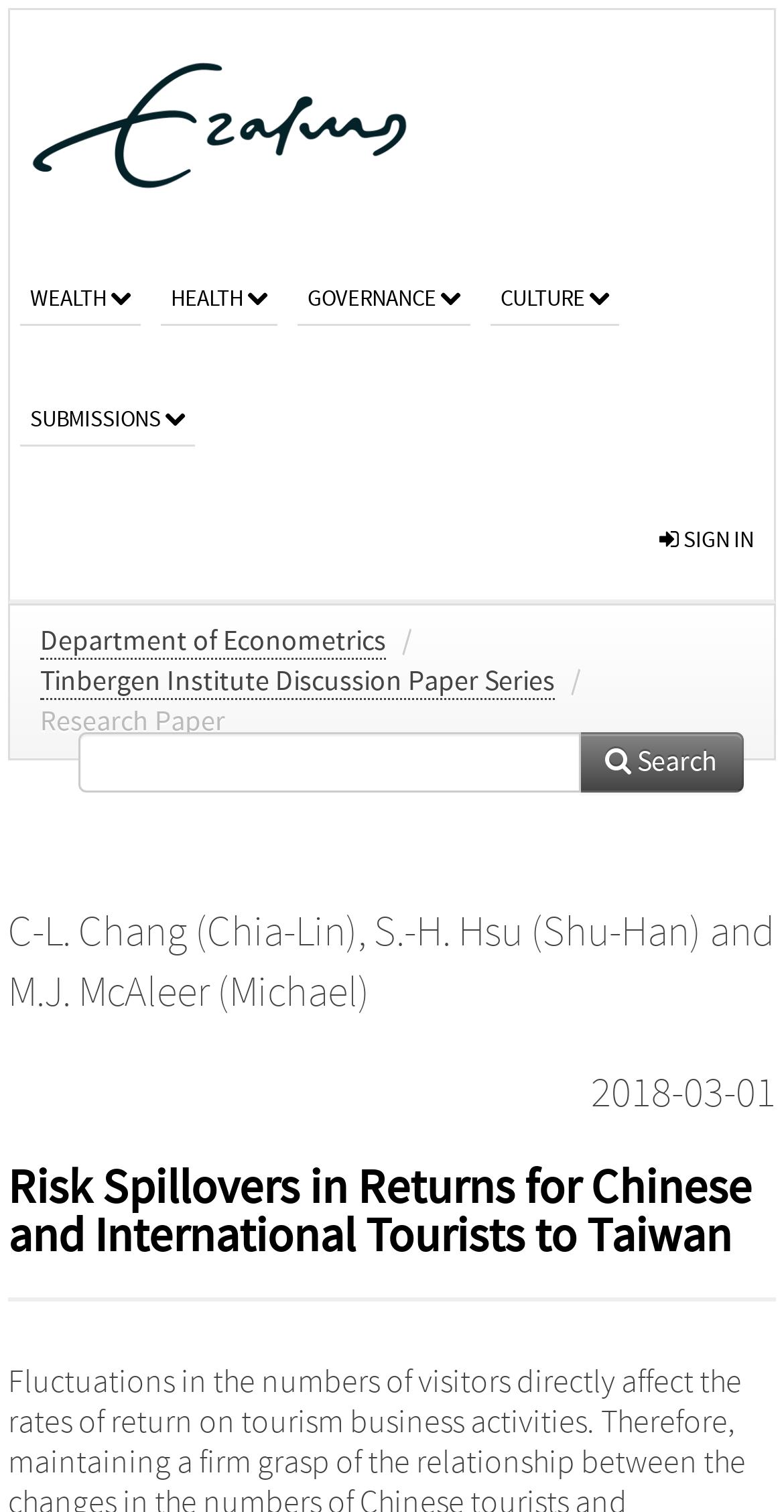What is the date of the research paper?
Please interpret the details in the image and answer the question thoroughly.

The date of the research paper is listed on the webpage, which is '2018-03-01'.